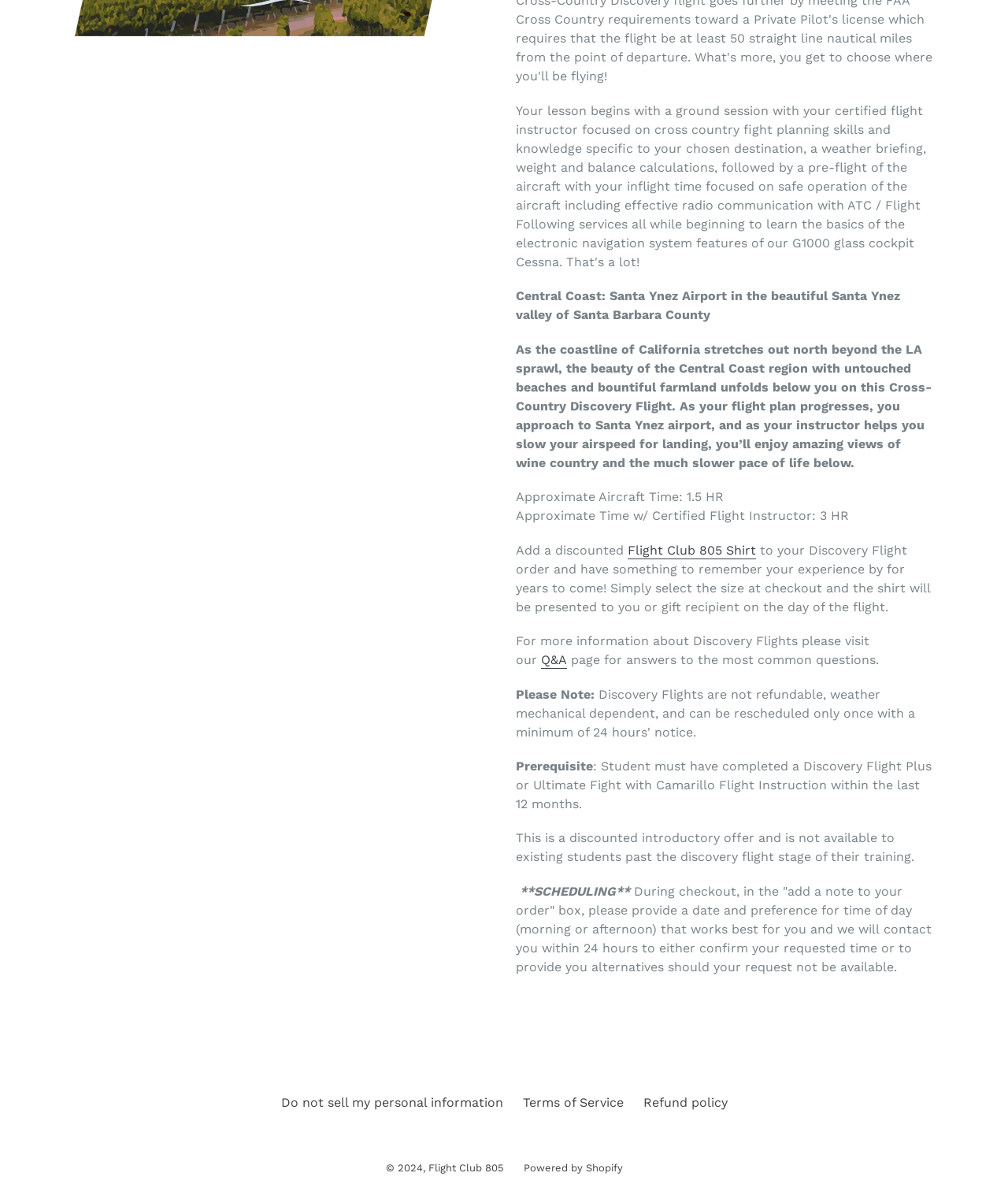Extract the bounding box coordinates for the HTML element that matches this description: "Terms of Service". The coordinates should be four float numbers between 0 and 1, i.e., [left, top, right, bottom].

[0.518, 0.916, 0.618, 0.929]